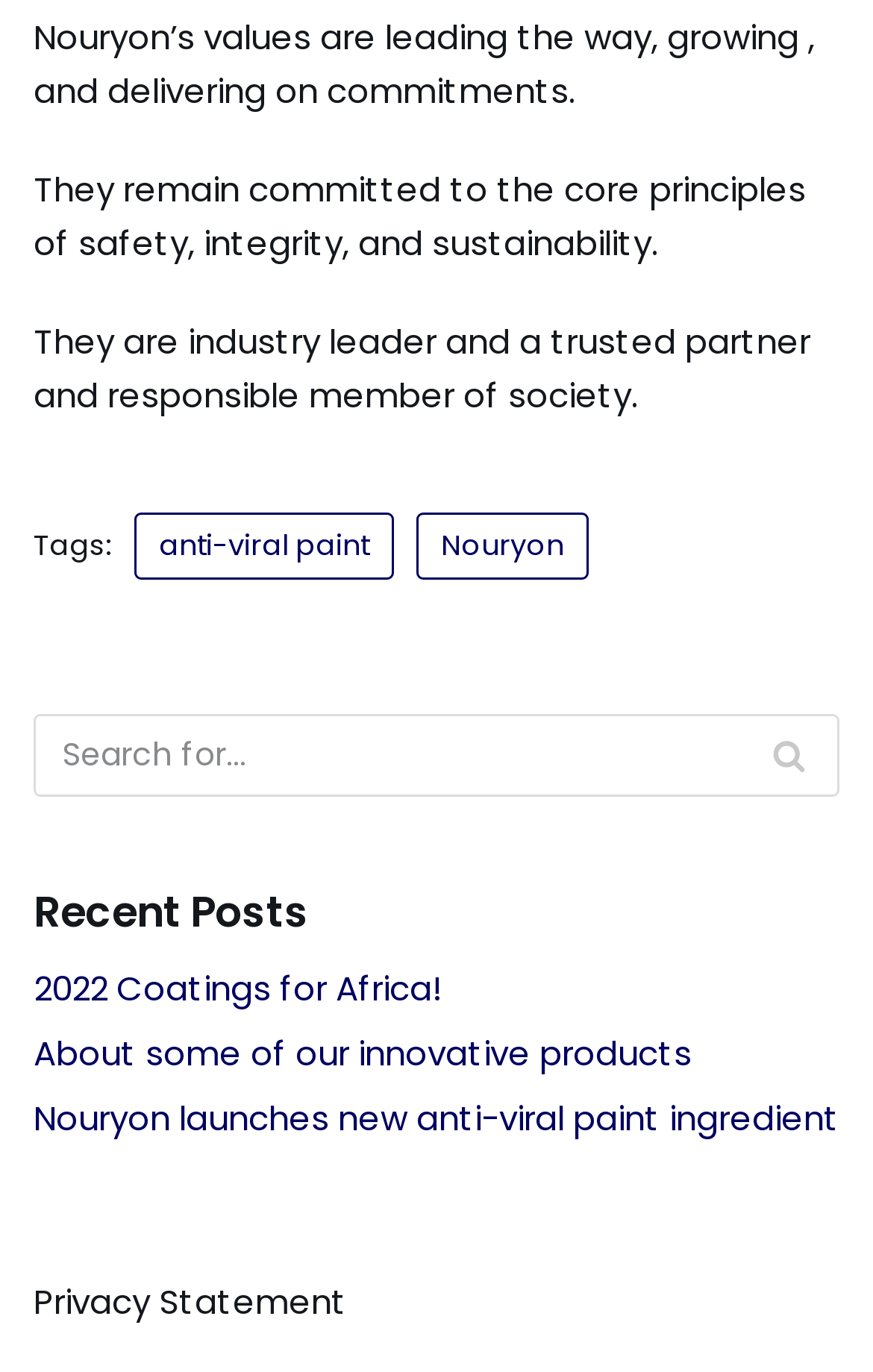Locate the bounding box coordinates of the region to be clicked to comply with the following instruction: "View recent posts". The coordinates must be four float numbers between 0 and 1, in the form [left, top, right, bottom].

[0.038, 0.642, 0.354, 0.686]